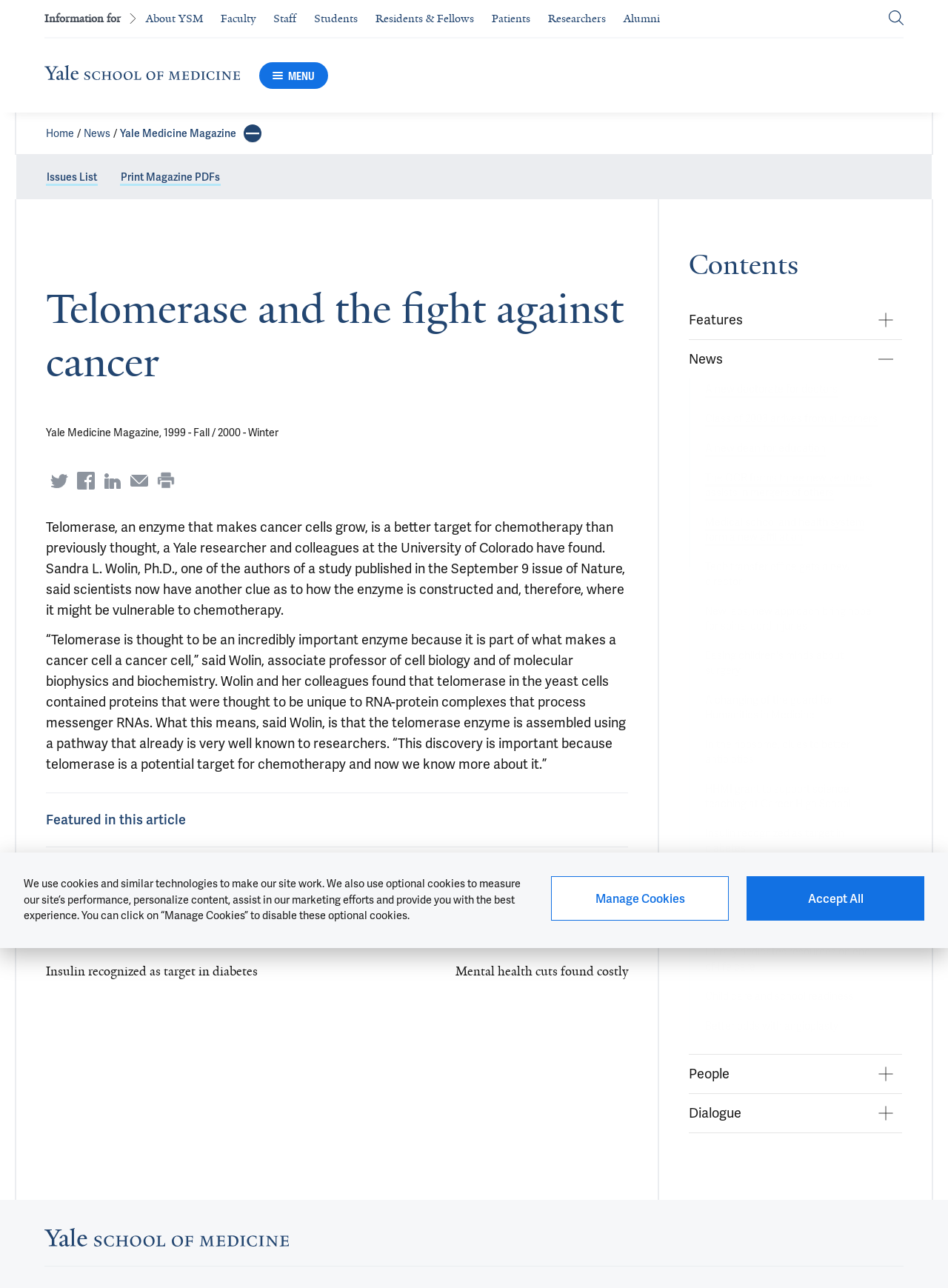Determine the bounding box coordinates for the clickable element required to fulfill the instruction: "Read article by Sandra Wolin". Provide the coordinates as four float numbers between 0 and 1, i.e., [left, top, right, bottom].

[0.048, 0.665, 0.662, 0.699]